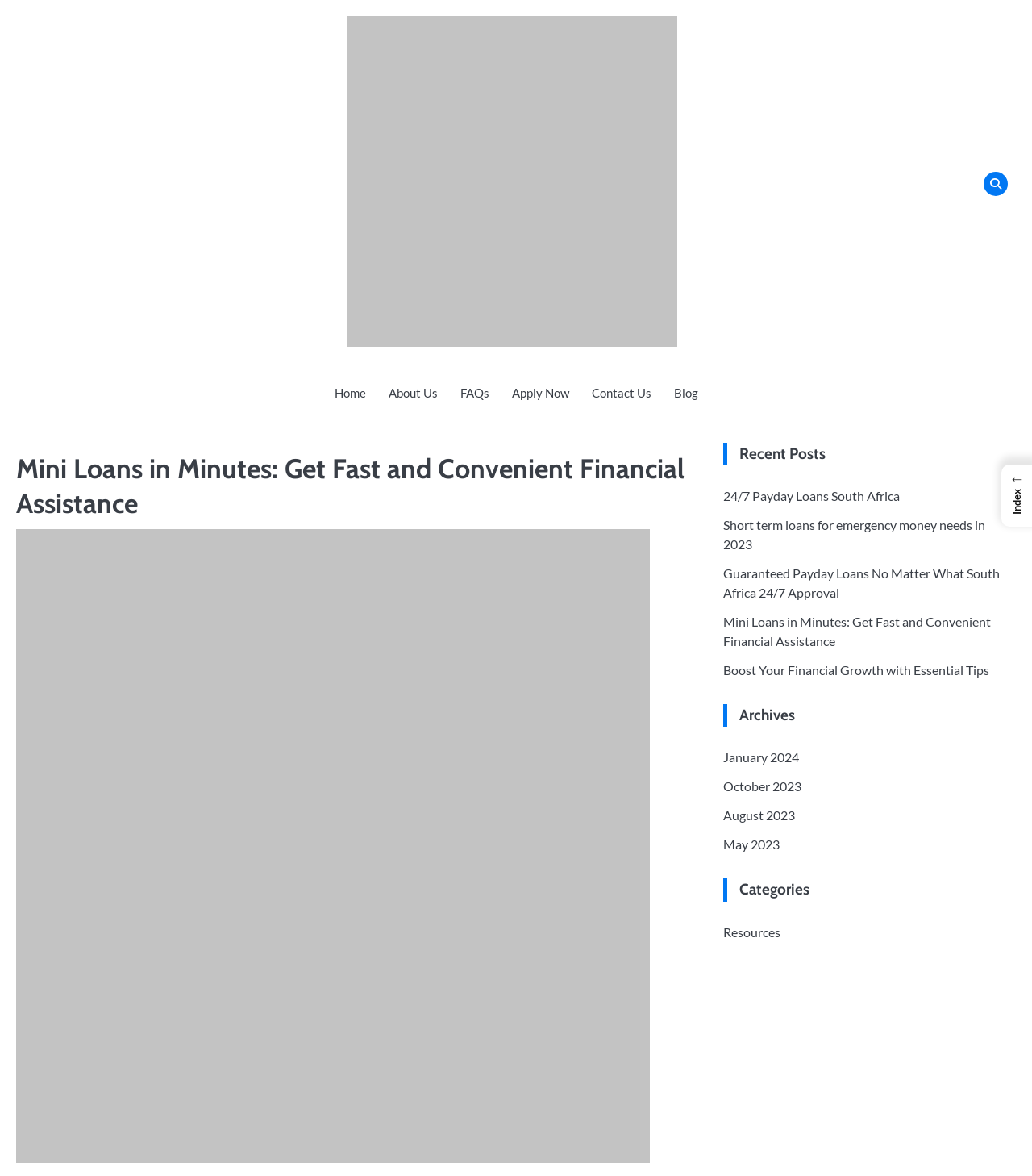Please indicate the bounding box coordinates for the clickable area to complete the following task: "Go to the Home page". The coordinates should be specified as four float numbers between 0 and 1, i.e., [left, top, right, bottom].

[0.313, 0.32, 0.365, 0.349]